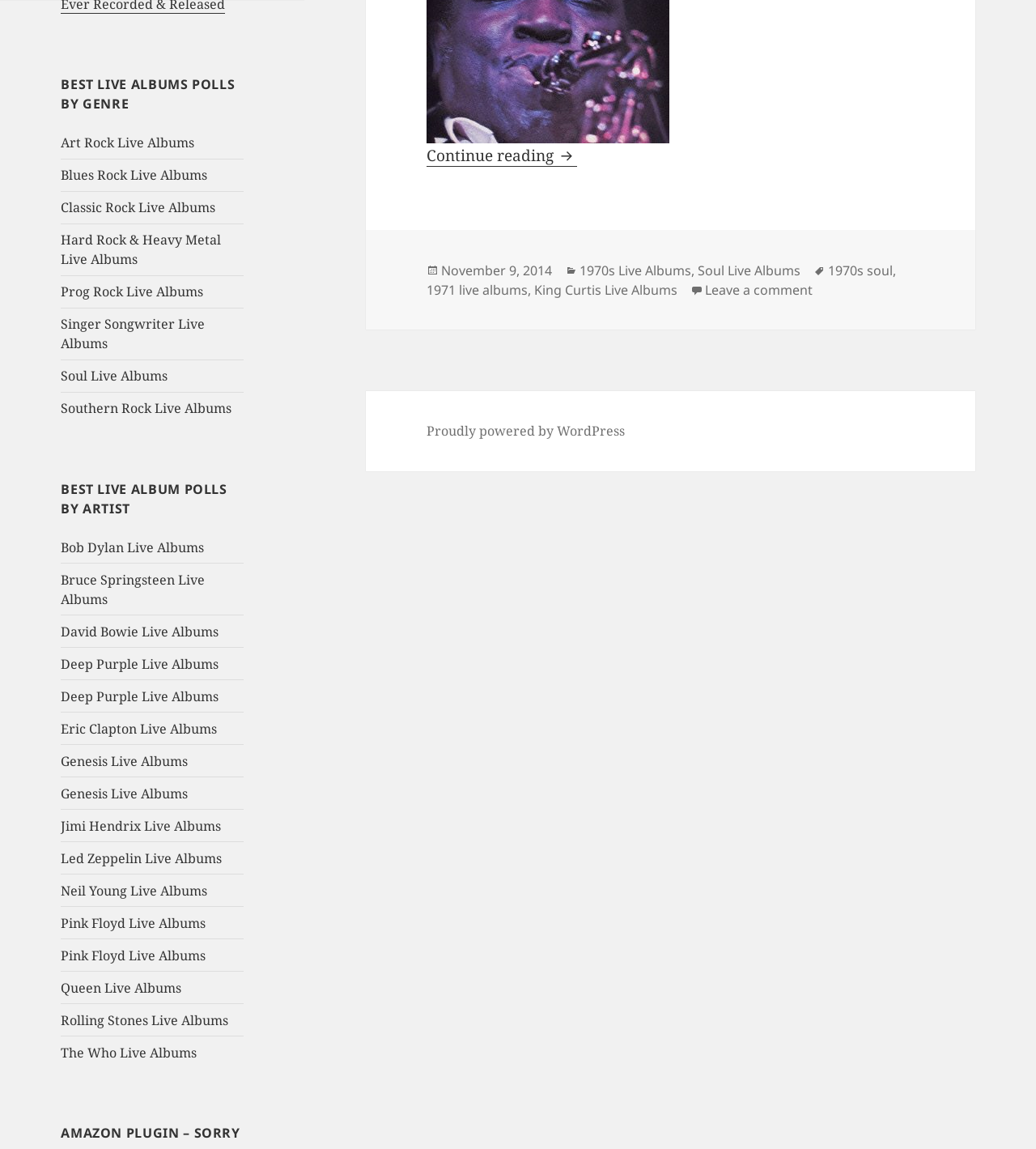Find the bounding box coordinates of the clickable area required to complete the following action: "Click on Art Rock Live Albums".

[0.059, 0.117, 0.188, 0.132]